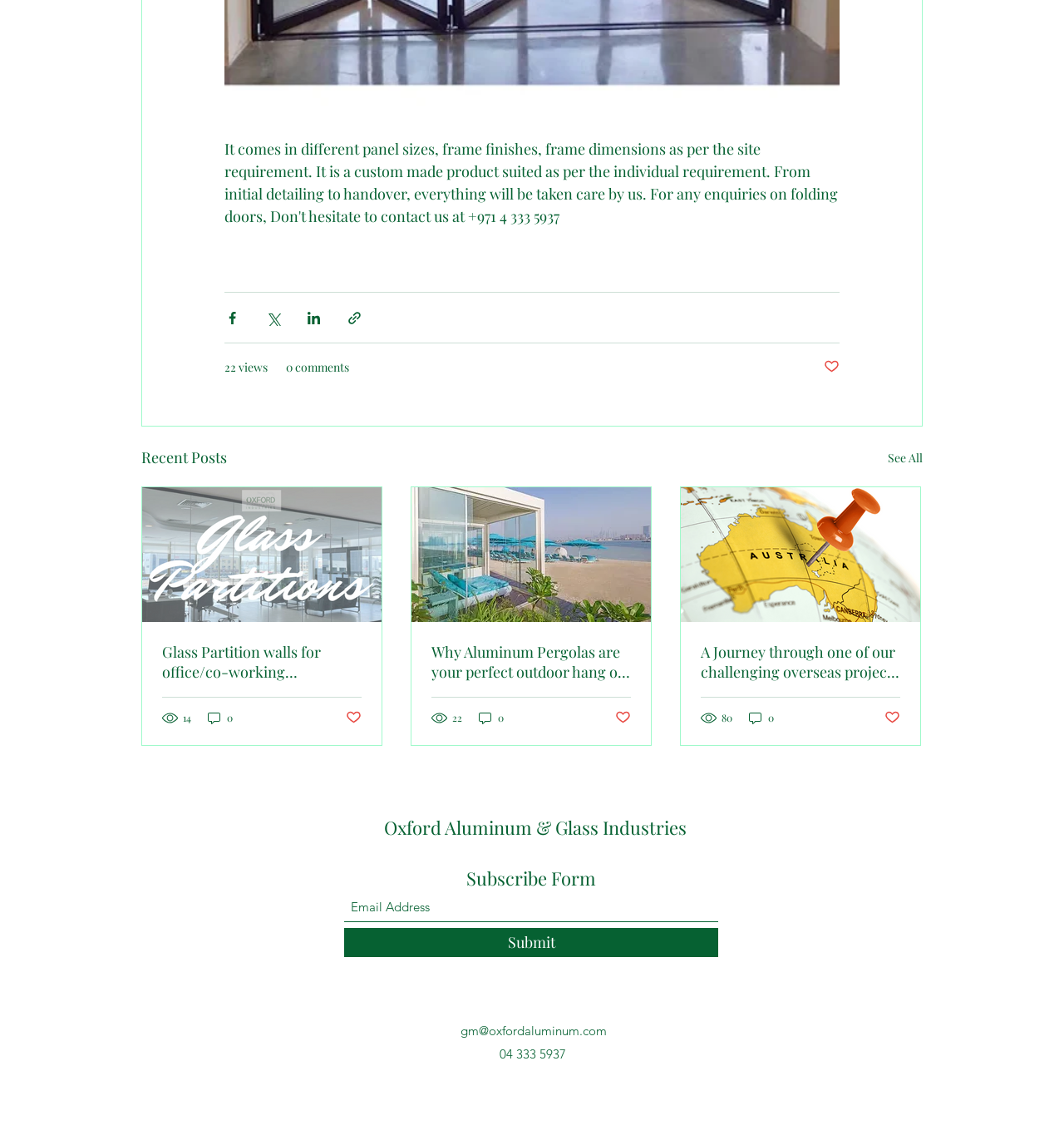Predict the bounding box coordinates of the UI element that matches this description: "0". The coordinates should be in the format [left, top, right, bottom] with each value between 0 and 1.

[0.448, 0.623, 0.475, 0.636]